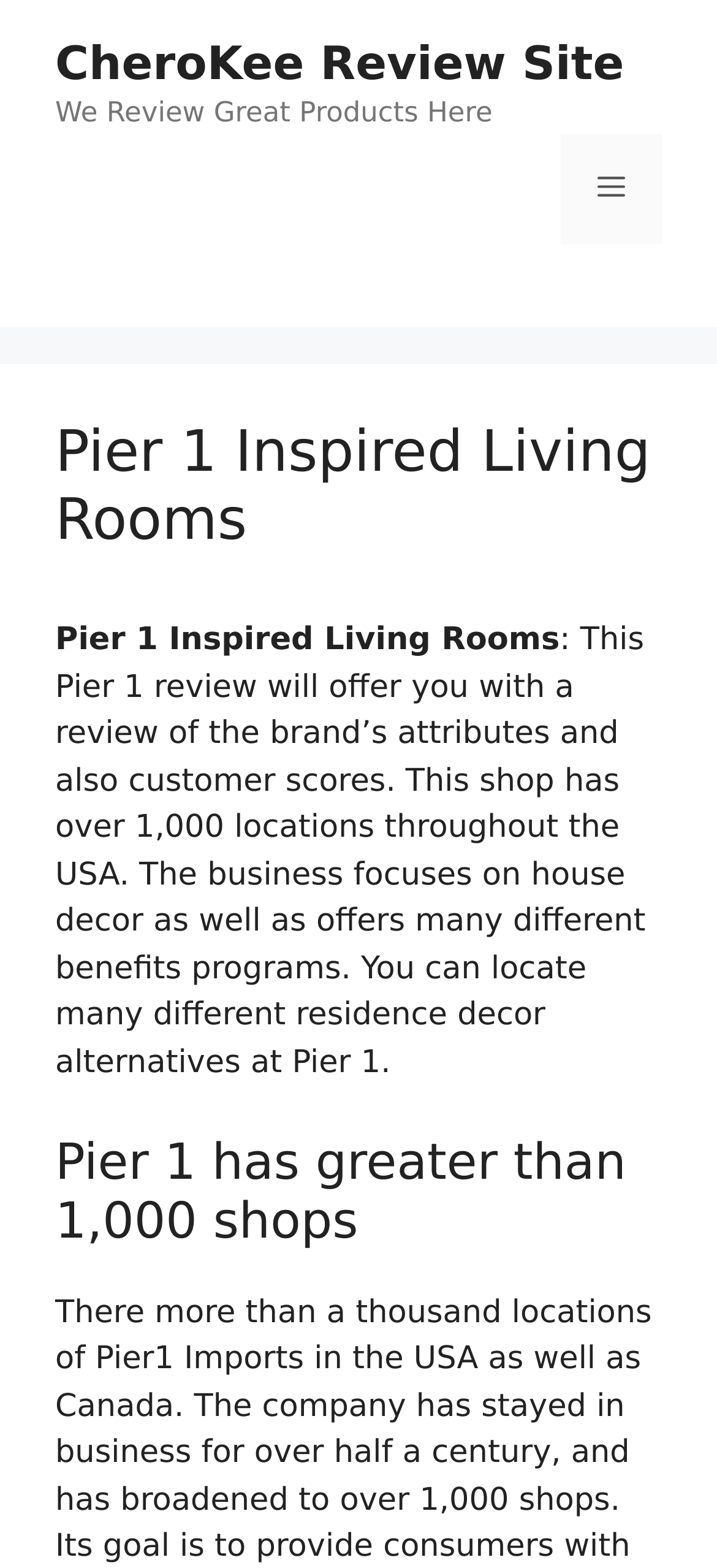Please determine the bounding box coordinates for the UI element described here. Use the format (top-left x, top-left y, bottom-right x, bottom-right y) with values bounded between 0 and 1: NM Made

None